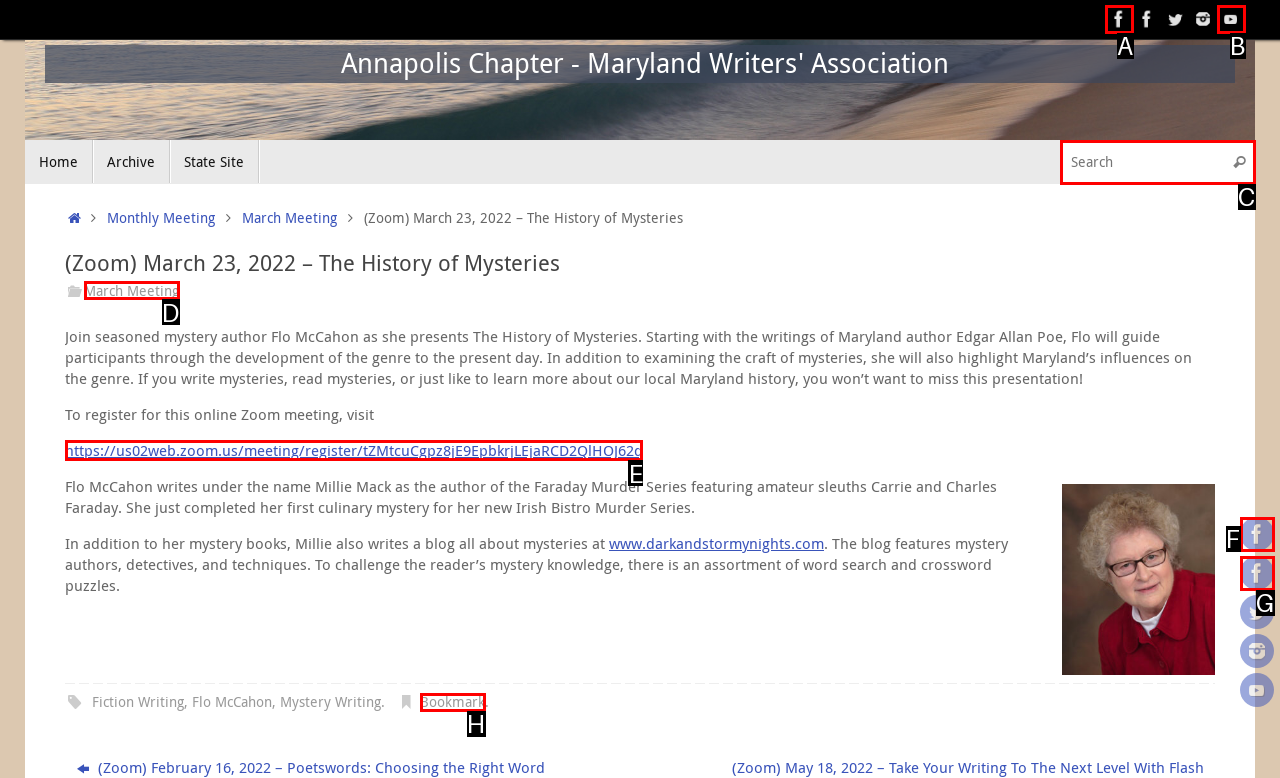Point out the option that needs to be clicked to fulfill the following instruction: Register for the online Zoom meeting
Answer with the letter of the appropriate choice from the listed options.

E